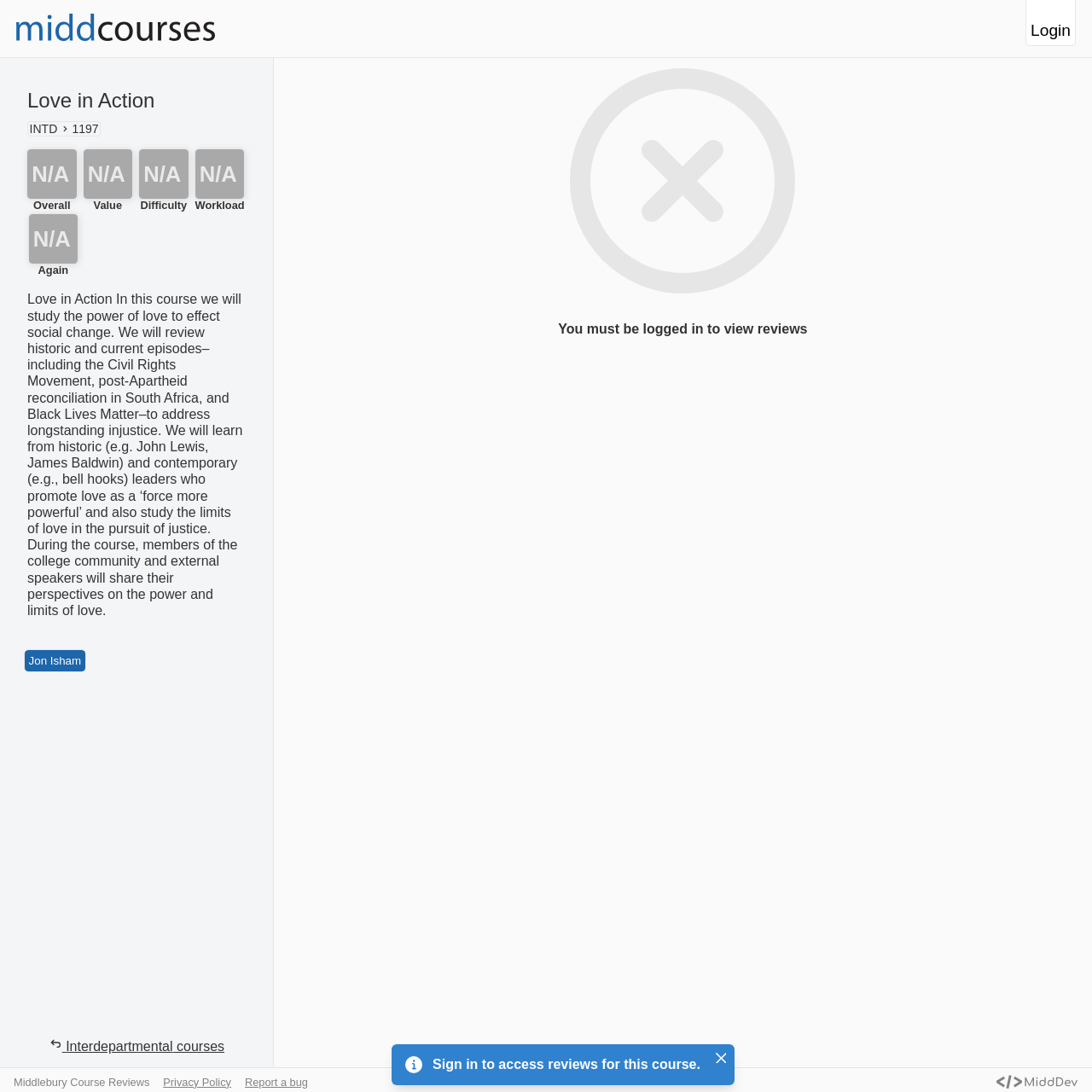What is required to view reviews for this course?
Look at the screenshot and respond with one word or a short phrase.

Login